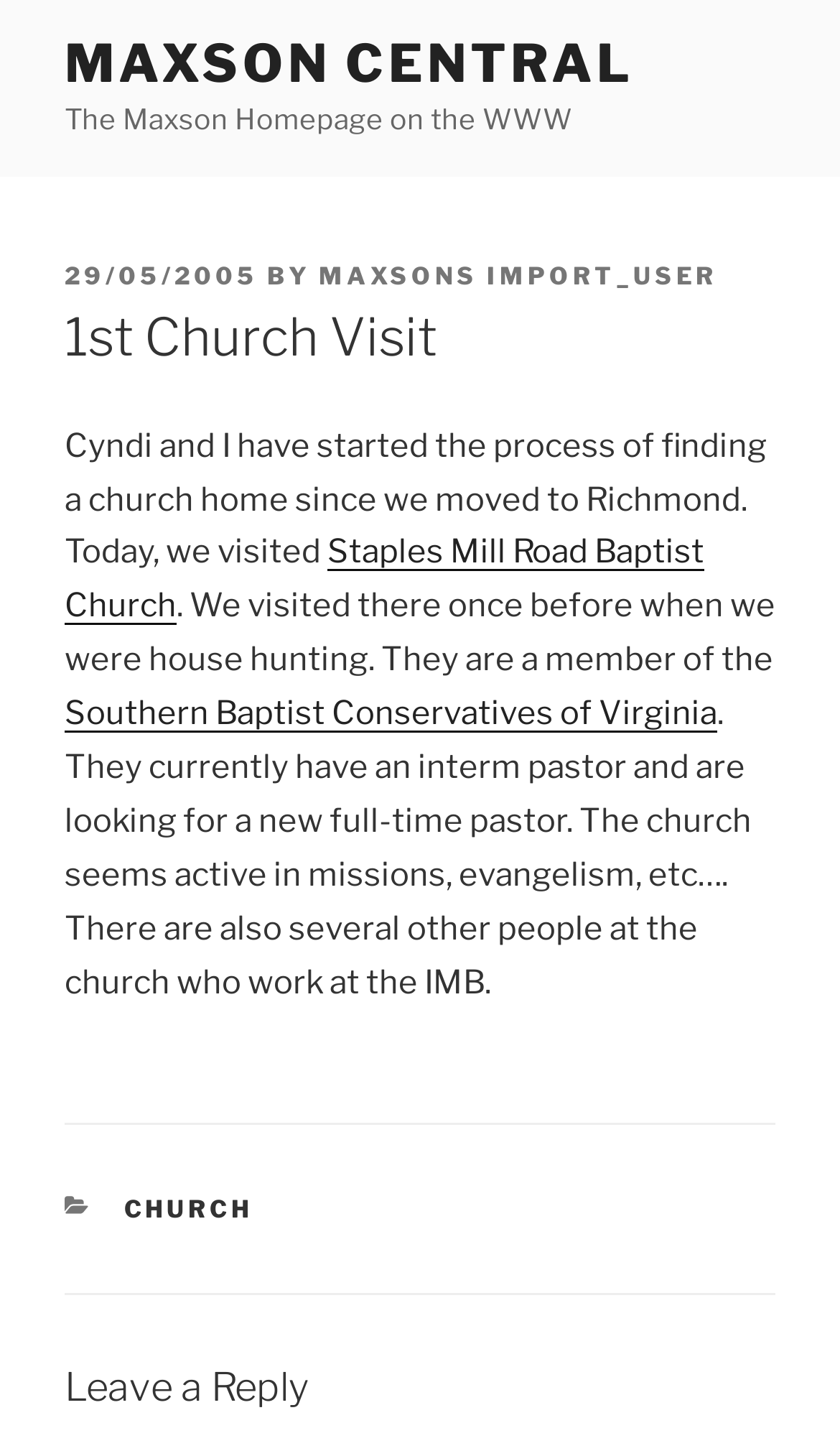What is the current status of the church's pastor?
Answer the question with detailed information derived from the image.

The answer can be found in the article section of the webpage, where it is mentioned that 'They currently have an interm pastor and are looking for a new full-time pastor.'